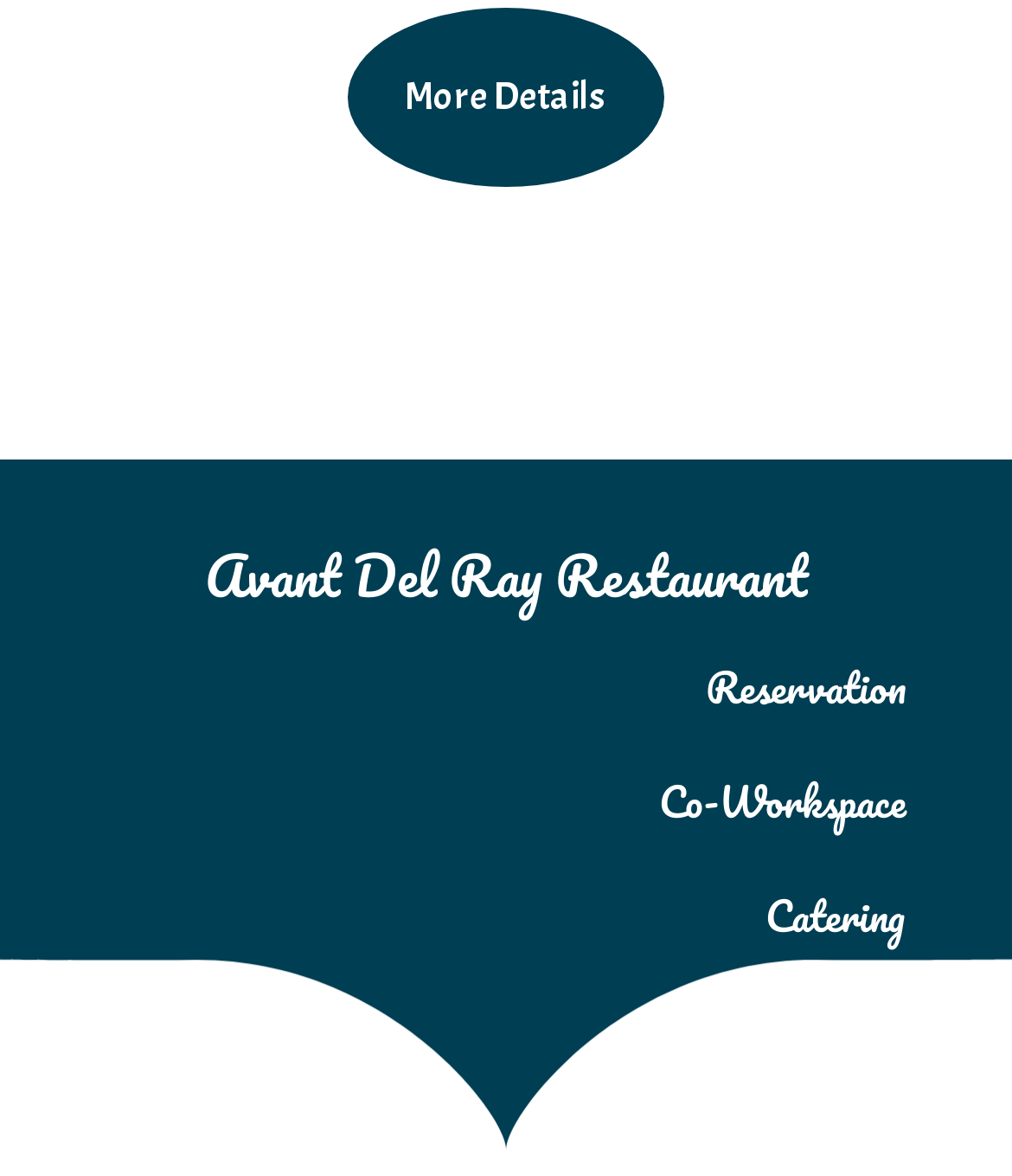Locate the UI element described as follows: "Contact Us". Return the bounding box coordinates as four float numbers between 0 and 1 in the order [left, top, right, bottom].

[0.695, 0.848, 0.91, 0.901]